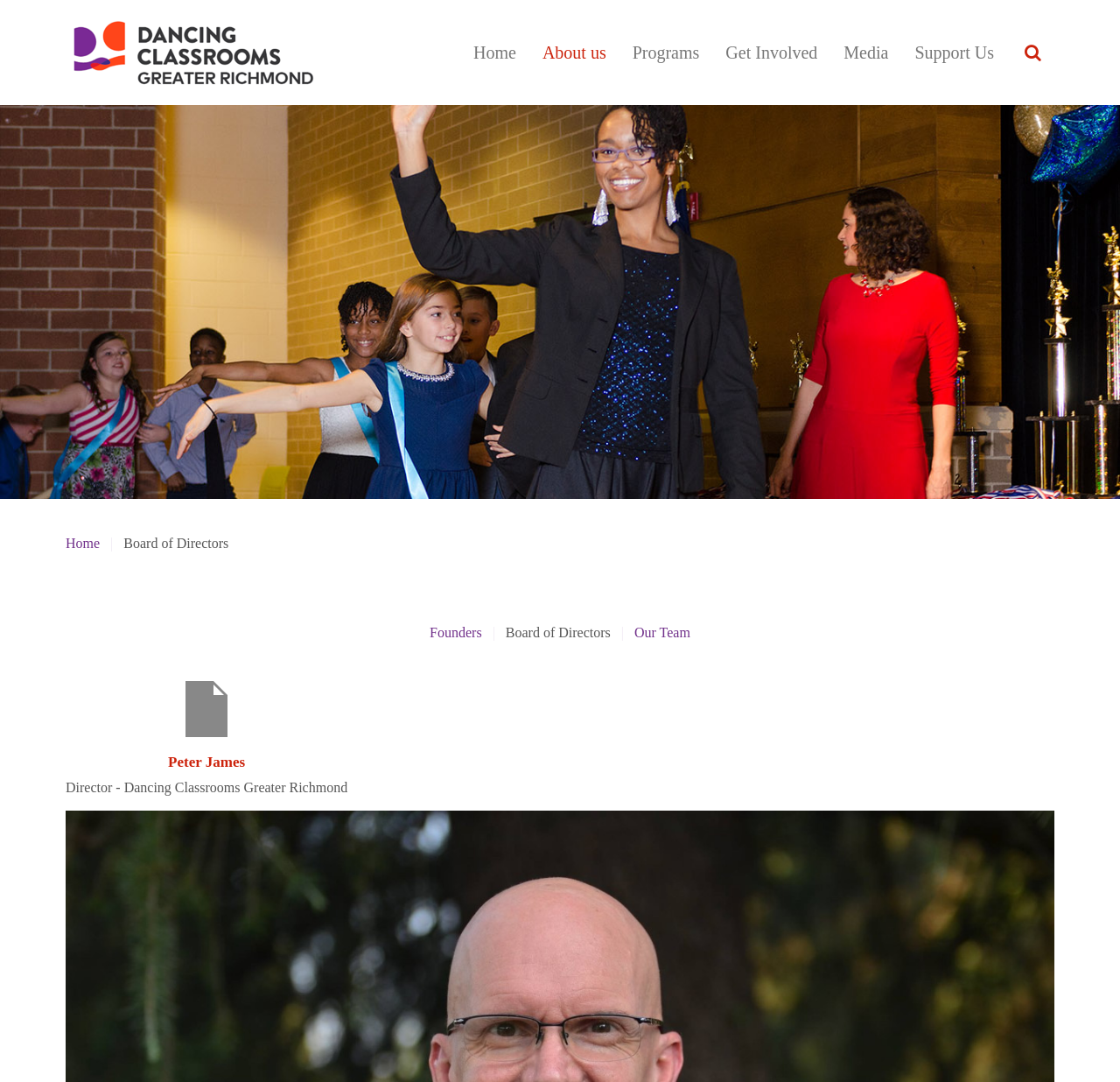How many links are under the 'Board of Directors' section?
Look at the image and answer the question using a single word or phrase.

3